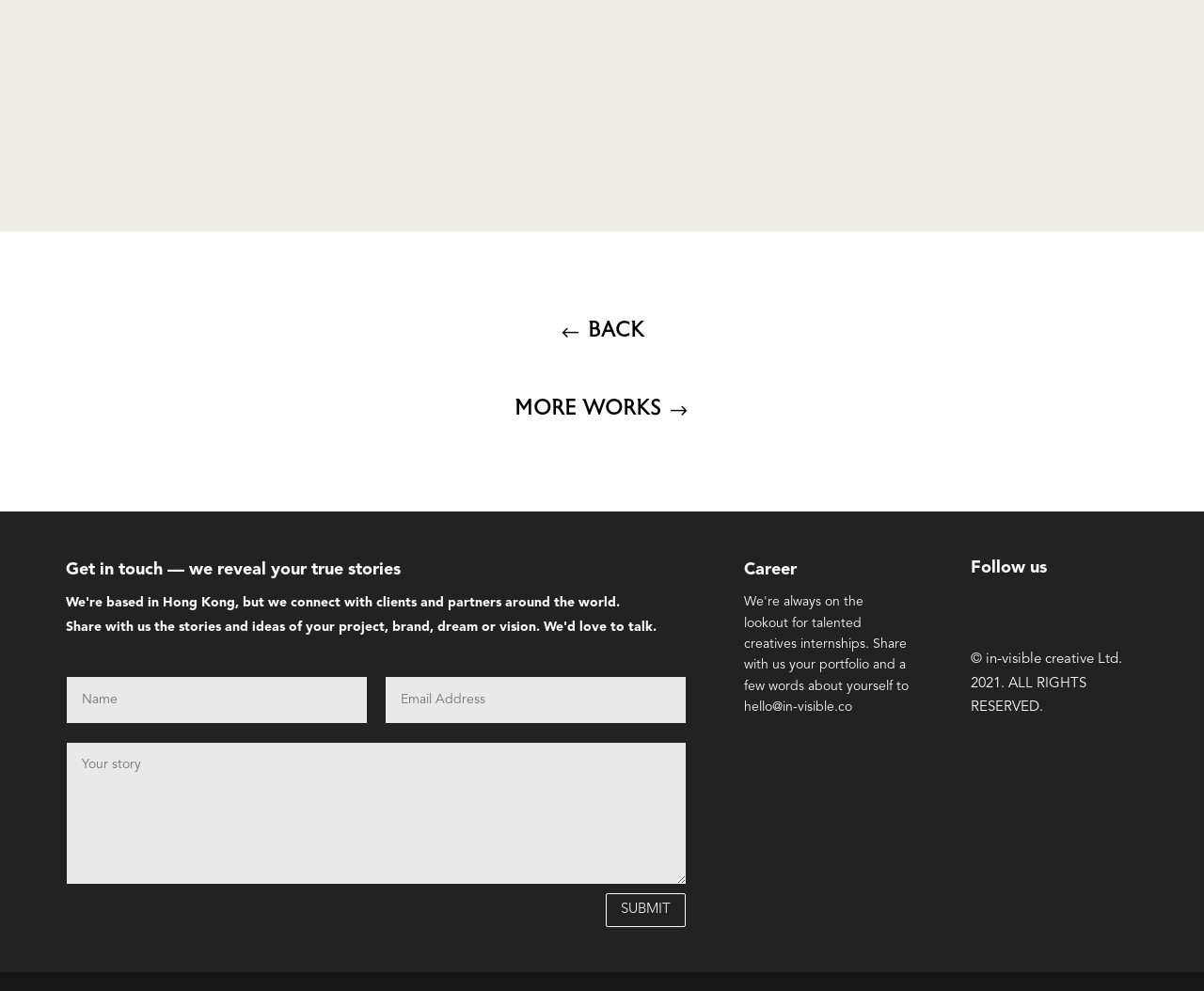Given the element description, predict the bounding box coordinates in the format (top-left x, top-left y, bottom-right x, bottom-right y), using floating point numbers between 0 and 1: name="et_pb_contact_email_0" placeholder="Email Address"

[0.32, 0.683, 0.569, 0.73]